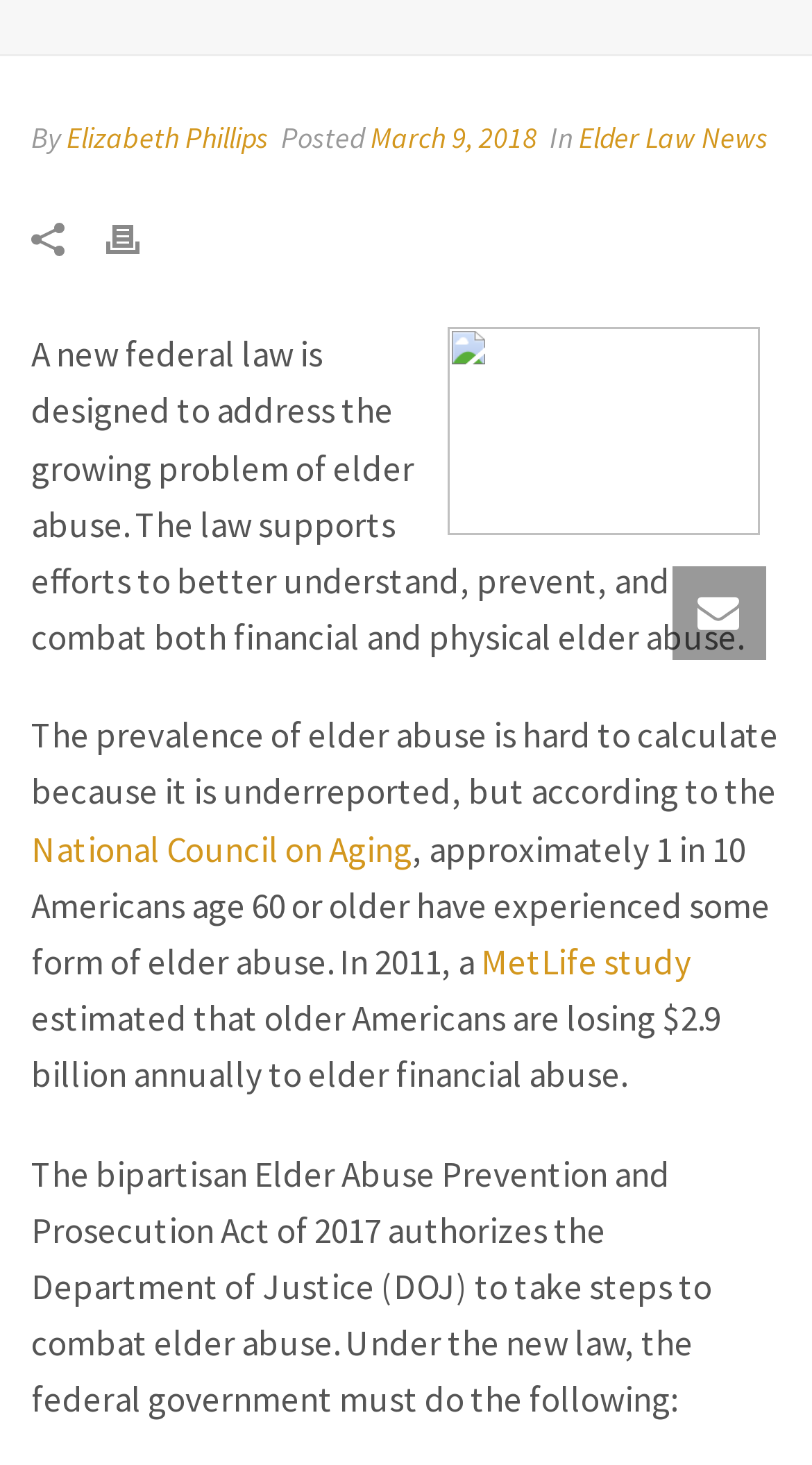Can you find the bounding box coordinates for the UI element given this description: "MetLife study"? Provide the coordinates as four float numbers between 0 and 1: [left, top, right, bottom].

[0.592, 0.641, 0.851, 0.672]